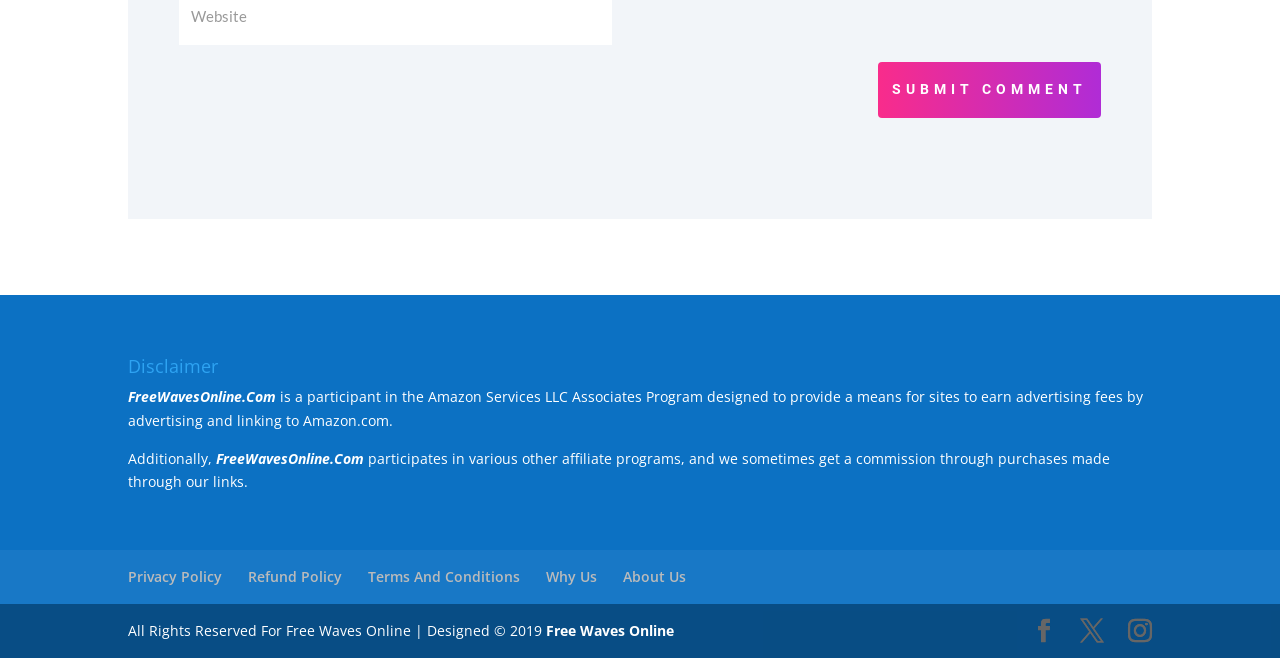Pinpoint the bounding box coordinates of the area that should be clicked to complete the following instruction: "Follow Free Waves Online on social media". The coordinates must be given as four float numbers between 0 and 1, i.e., [left, top, right, bottom].

[0.806, 0.941, 0.825, 0.979]